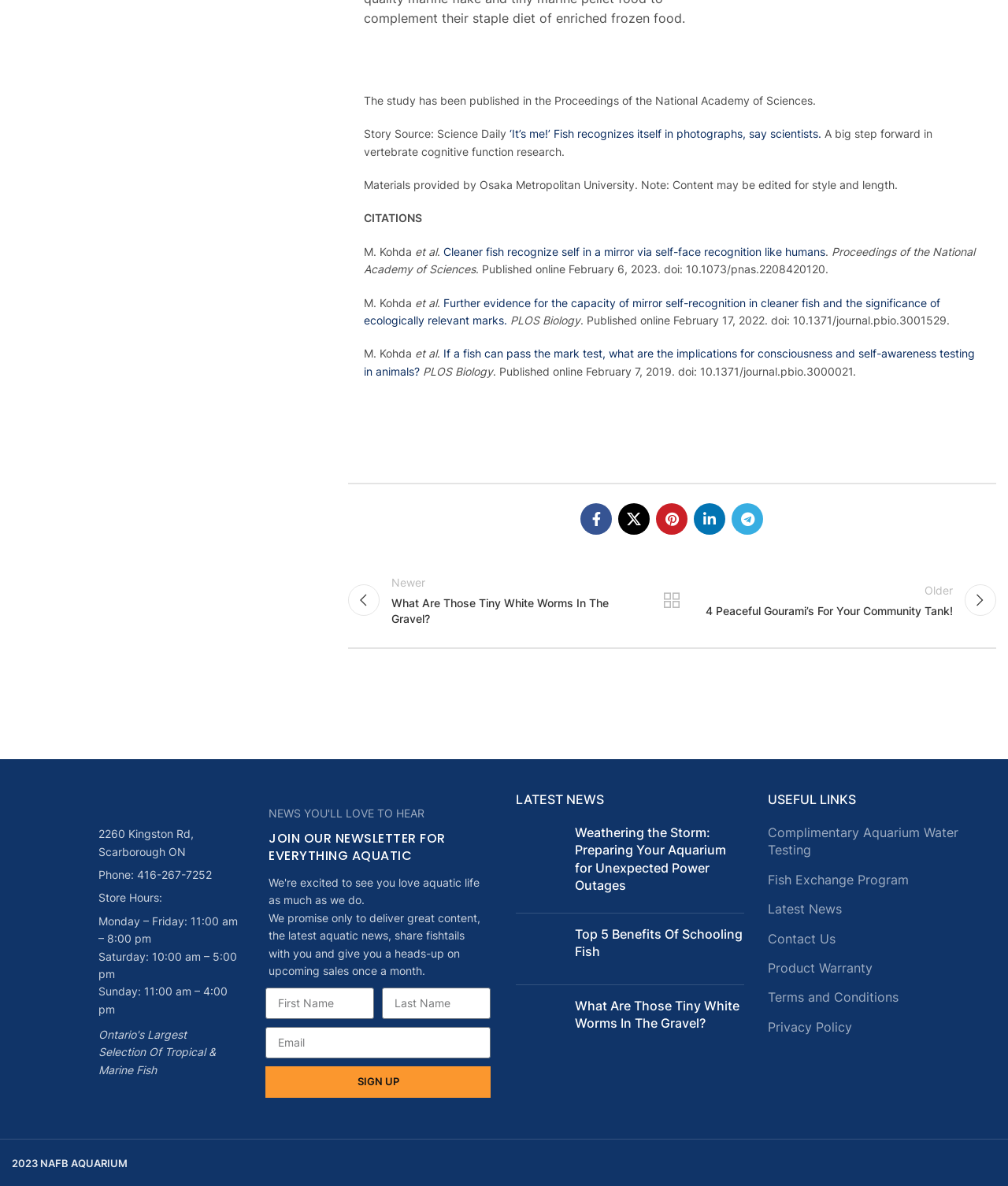Please determine the bounding box coordinates of the clickable area required to carry out the following instruction: "Click the 'SIGN UP' button". The coordinates must be four float numbers between 0 and 1, represented as [left, top, right, bottom].

[0.263, 0.899, 0.487, 0.925]